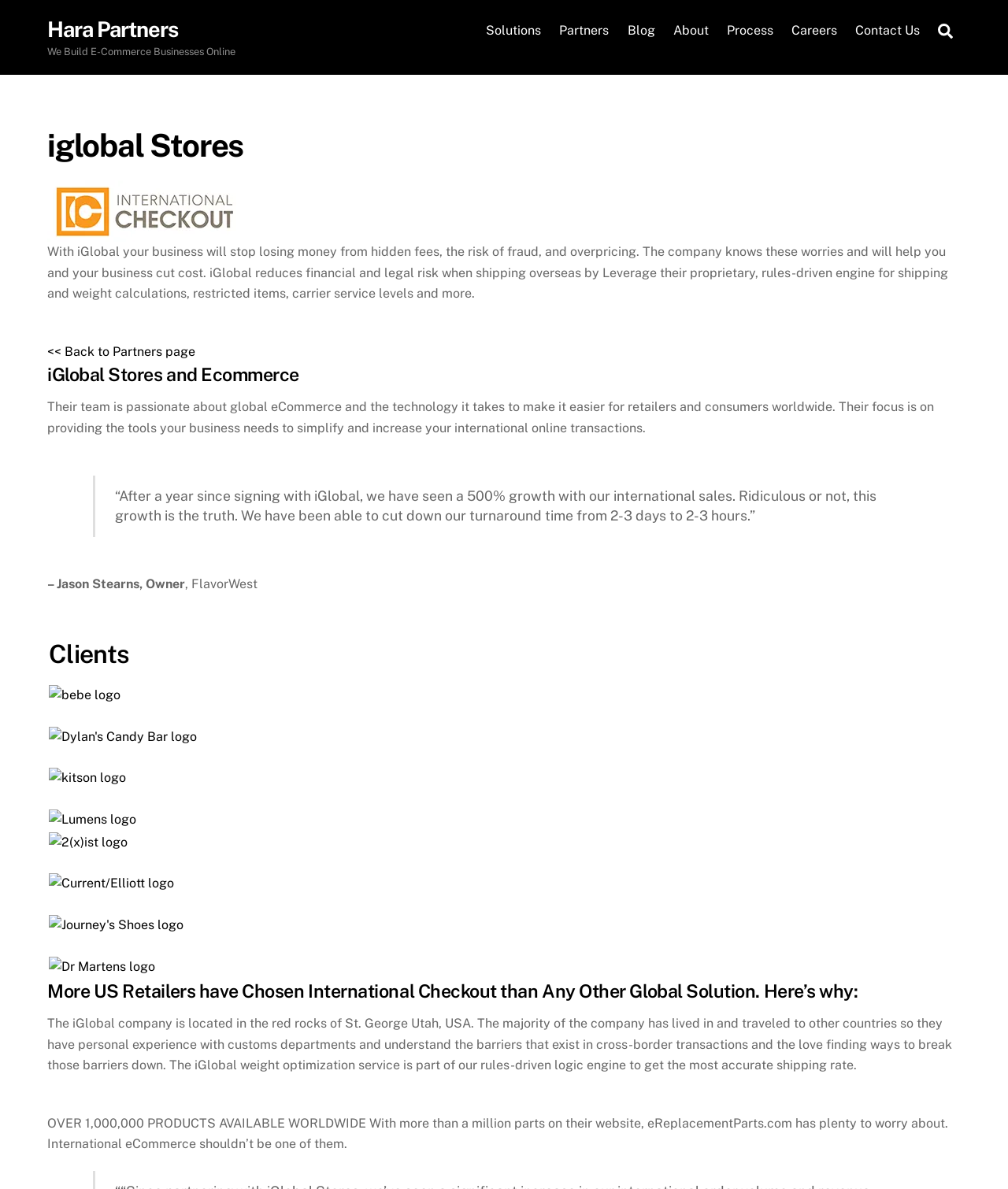What is the company name mentioned in the webpage?
Answer the question with a single word or phrase derived from the image.

iGlobal